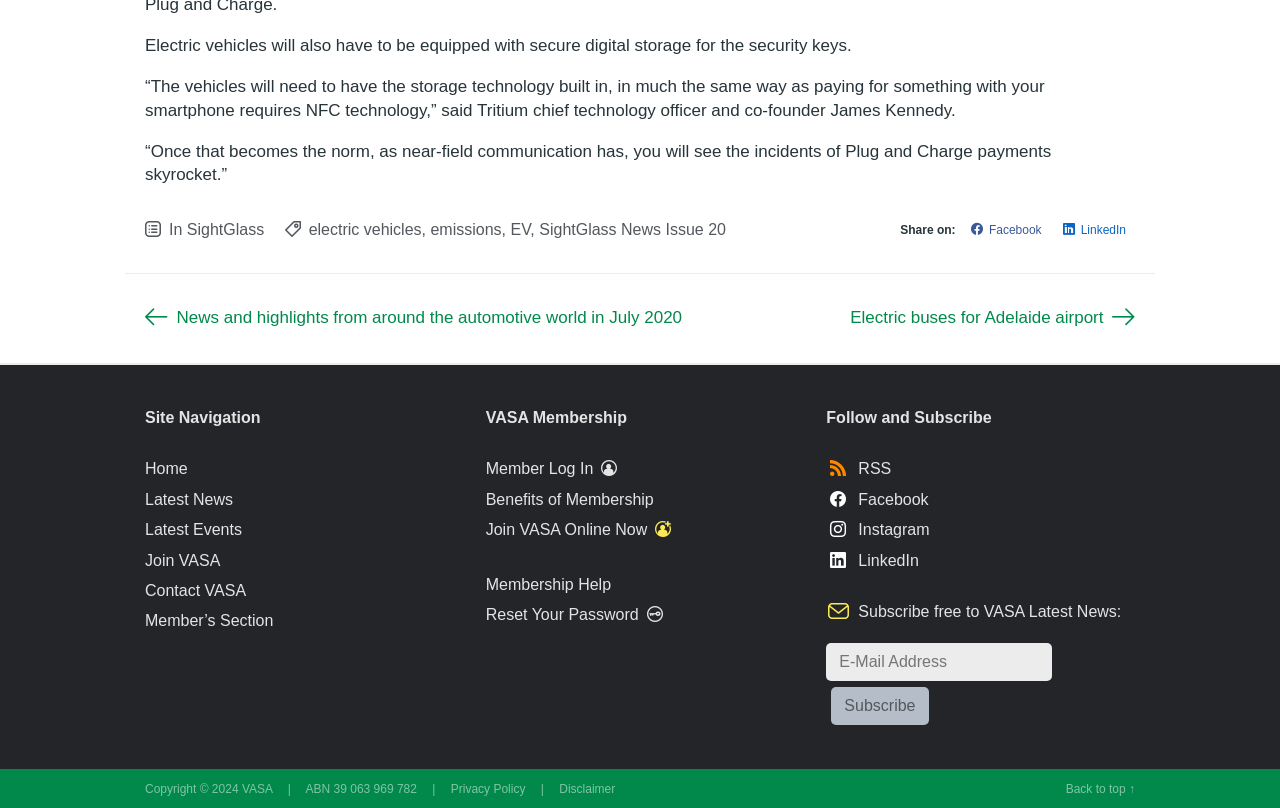What is the copyright year mentioned at the bottom of the webpage?
Answer the question with a single word or phrase by looking at the picture.

2024